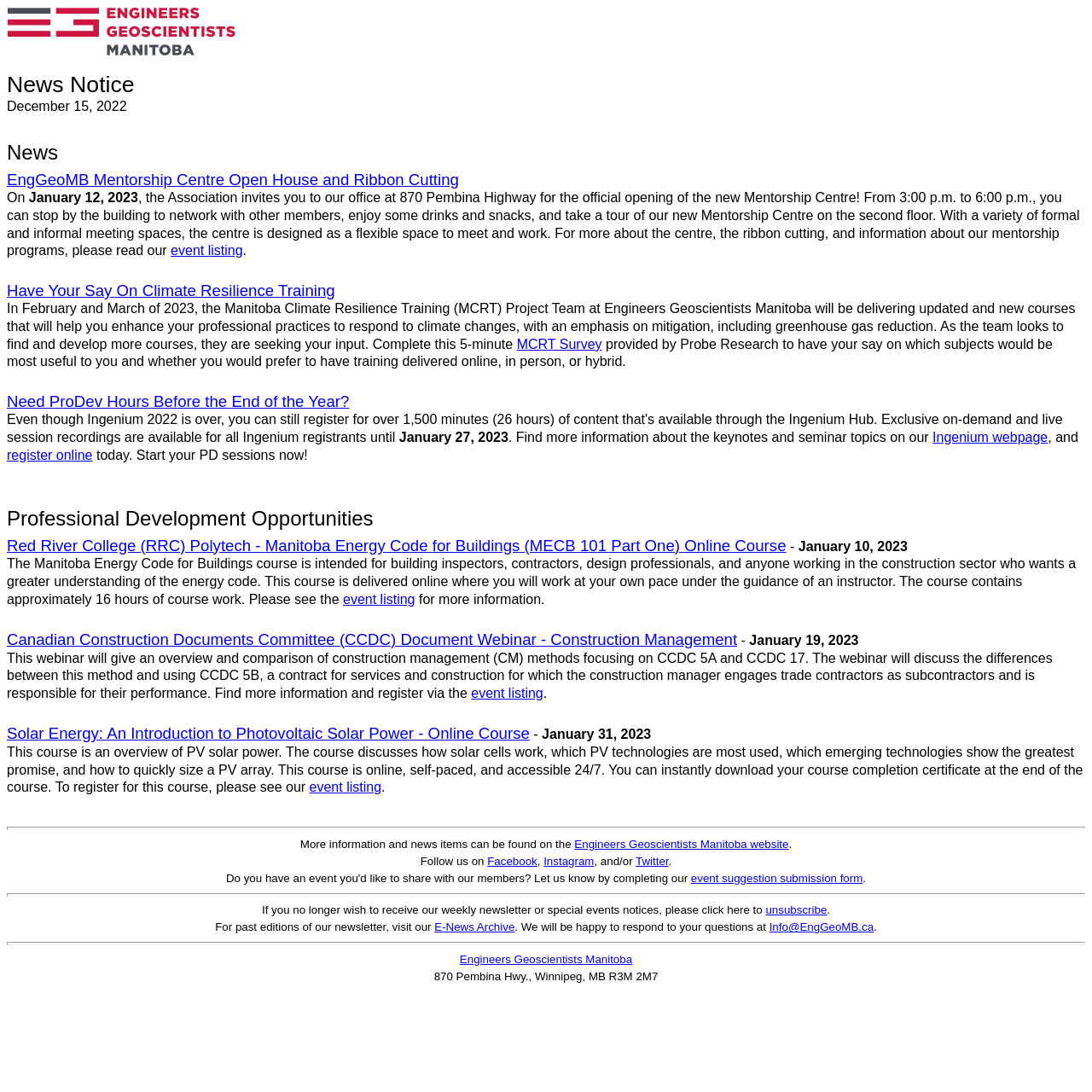What is the topic of the webinar on January 19, 2023?
Please interpret the details in the image and answer the question thoroughly.

The webinar on January 19, 2023, is mentioned in the news notice section of the webpage, where it is described as a webinar that will give an overview and comparison of construction management methods, focusing on CCDC 5A and CCDC 17.